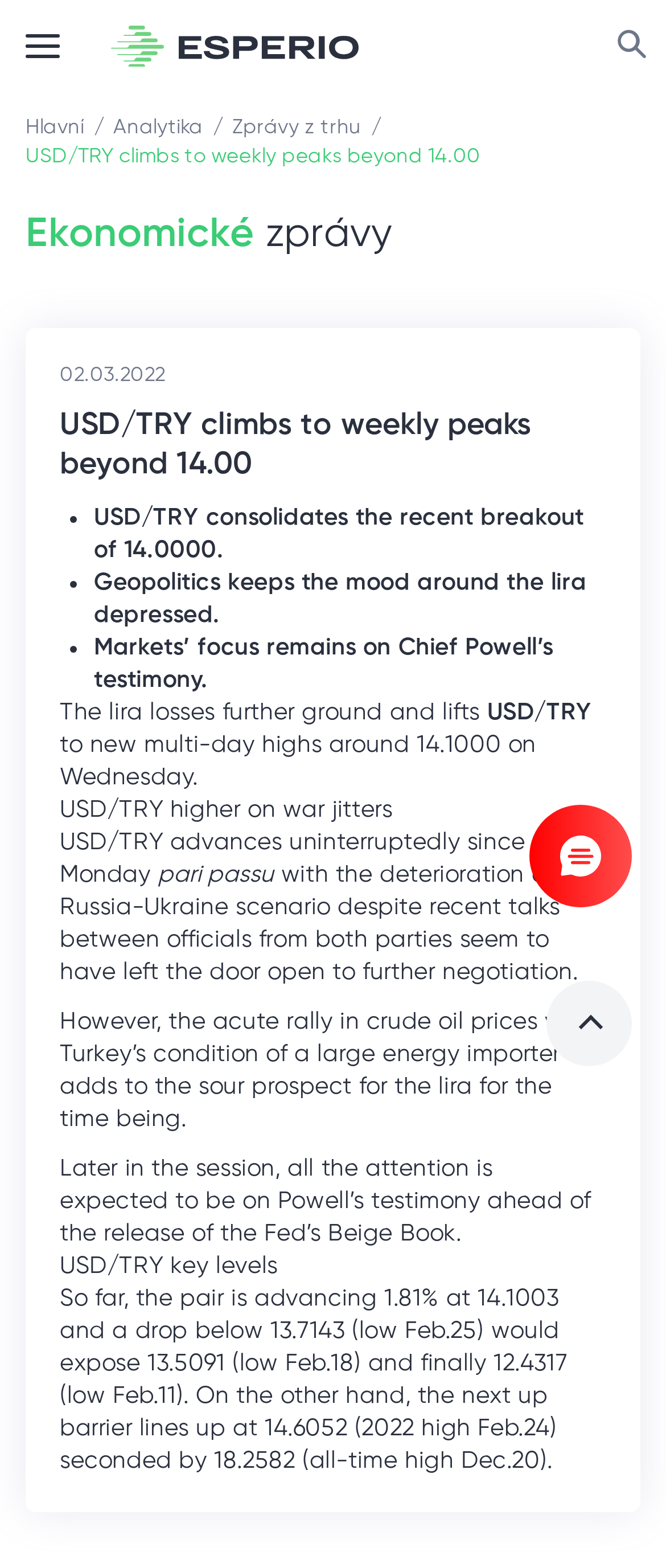Refer to the element description Rabbitz Film AG and identify the corresponding bounding box in the screenshot. Format the coordinates as (top-left x, top-left y, bottom-right x, bottom-right y) with values in the range of 0 to 1.

None